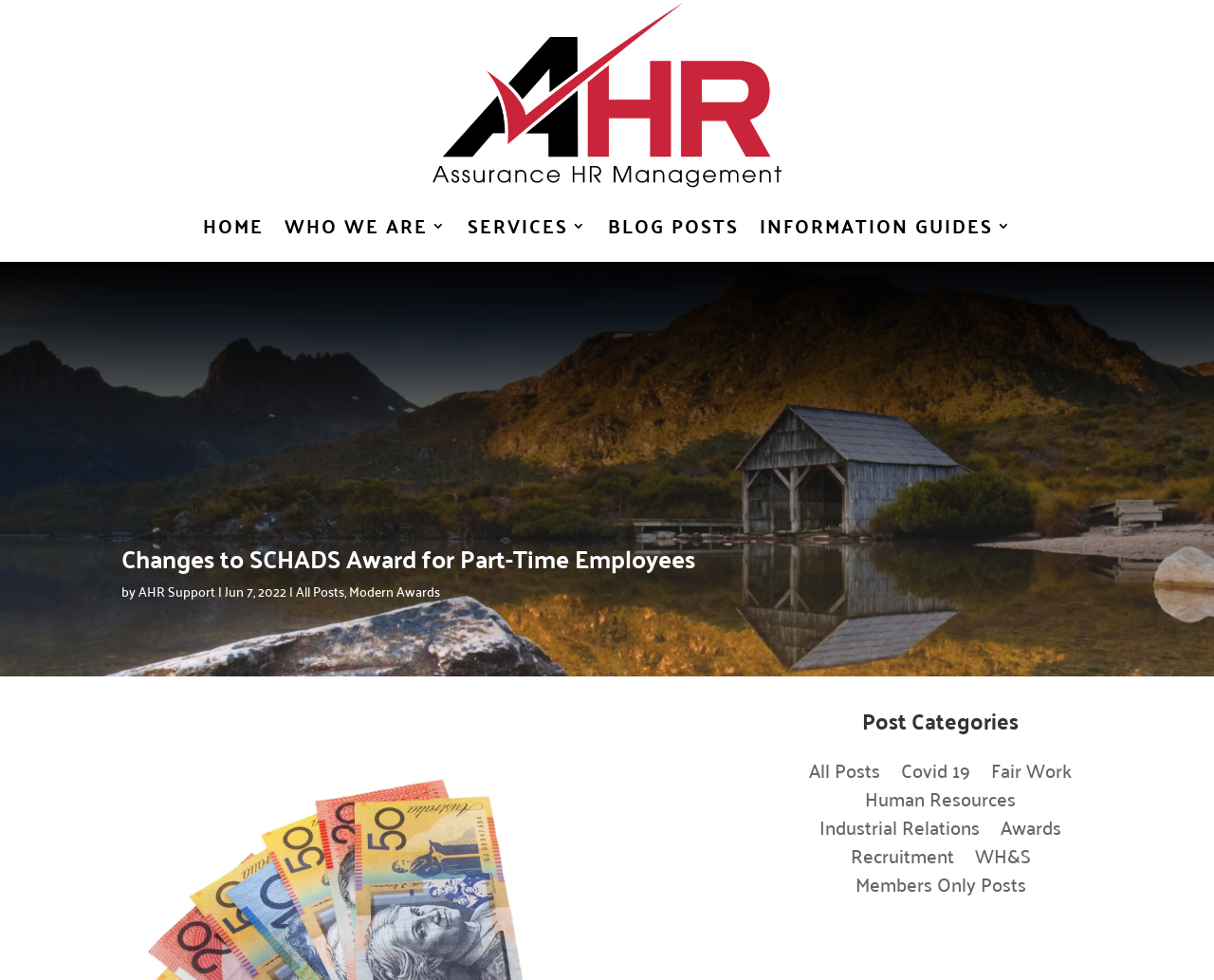Identify and provide the text content of the webpage's primary headline.

Changes to SCHADS Award for Part-Time Employees